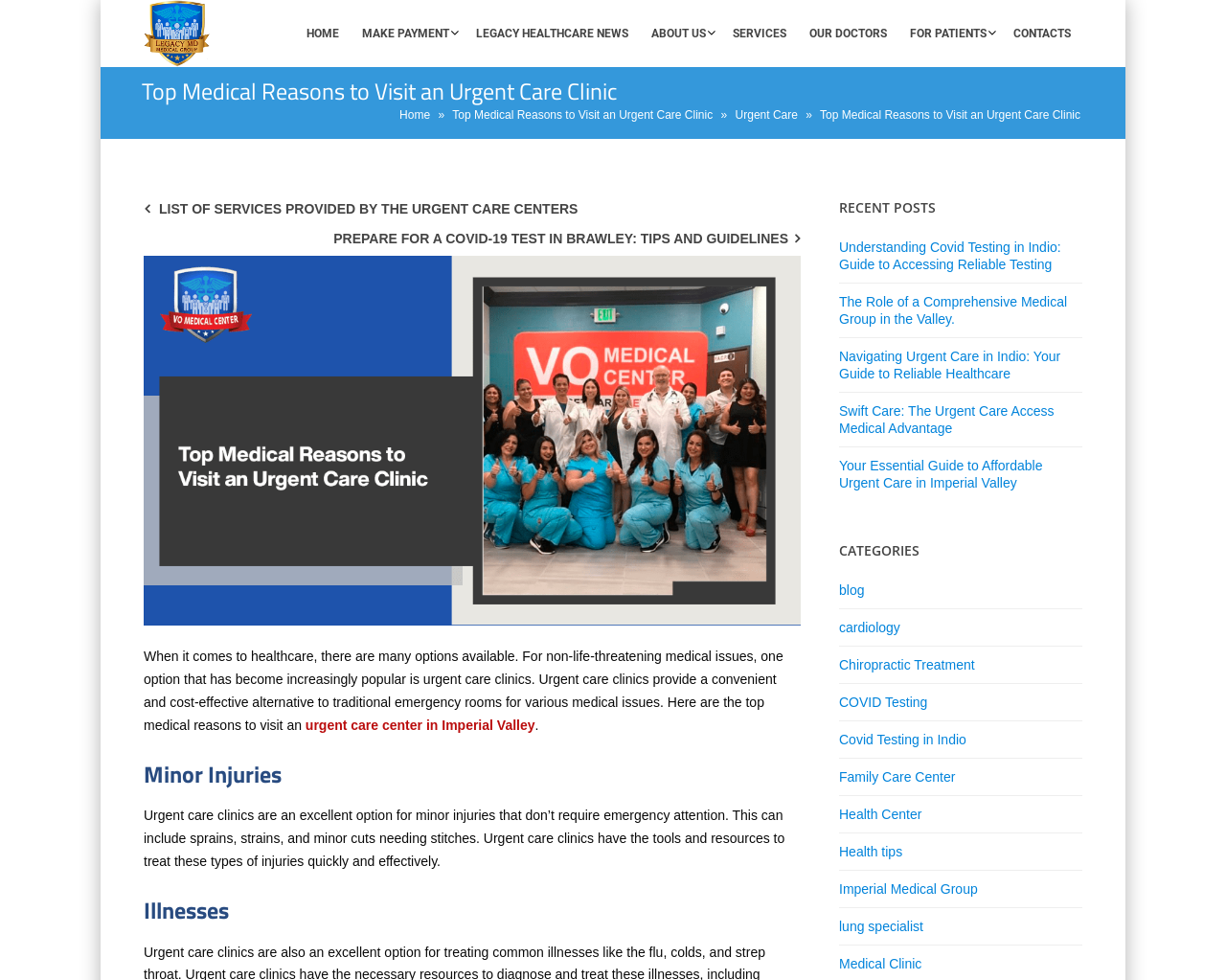Can you find and provide the title of the webpage?

Top Medical Reasons to Visit an Urgent Care Clinic